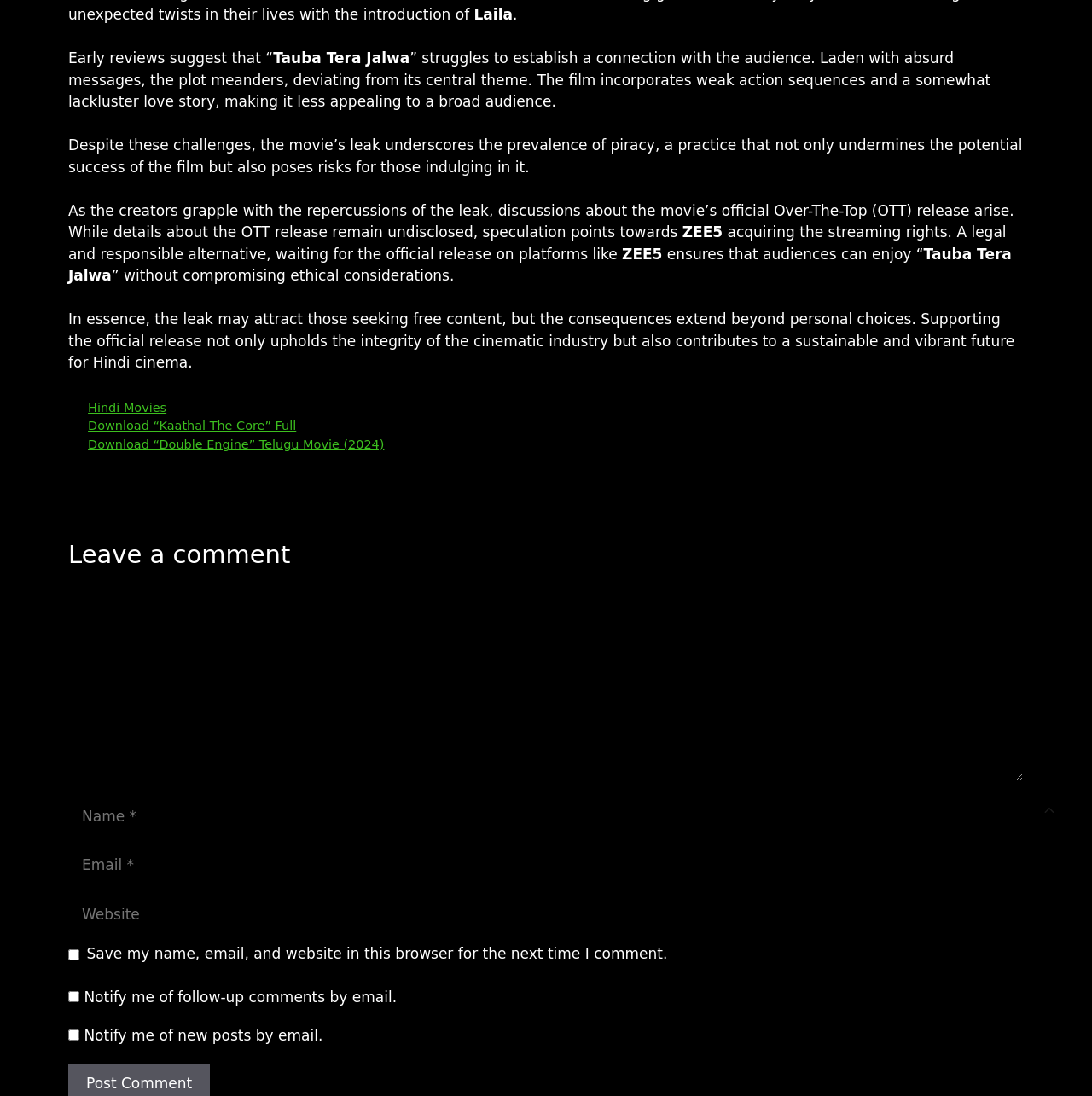Pinpoint the bounding box coordinates for the area that should be clicked to perform the following instruction: "Increase the quantity".

None